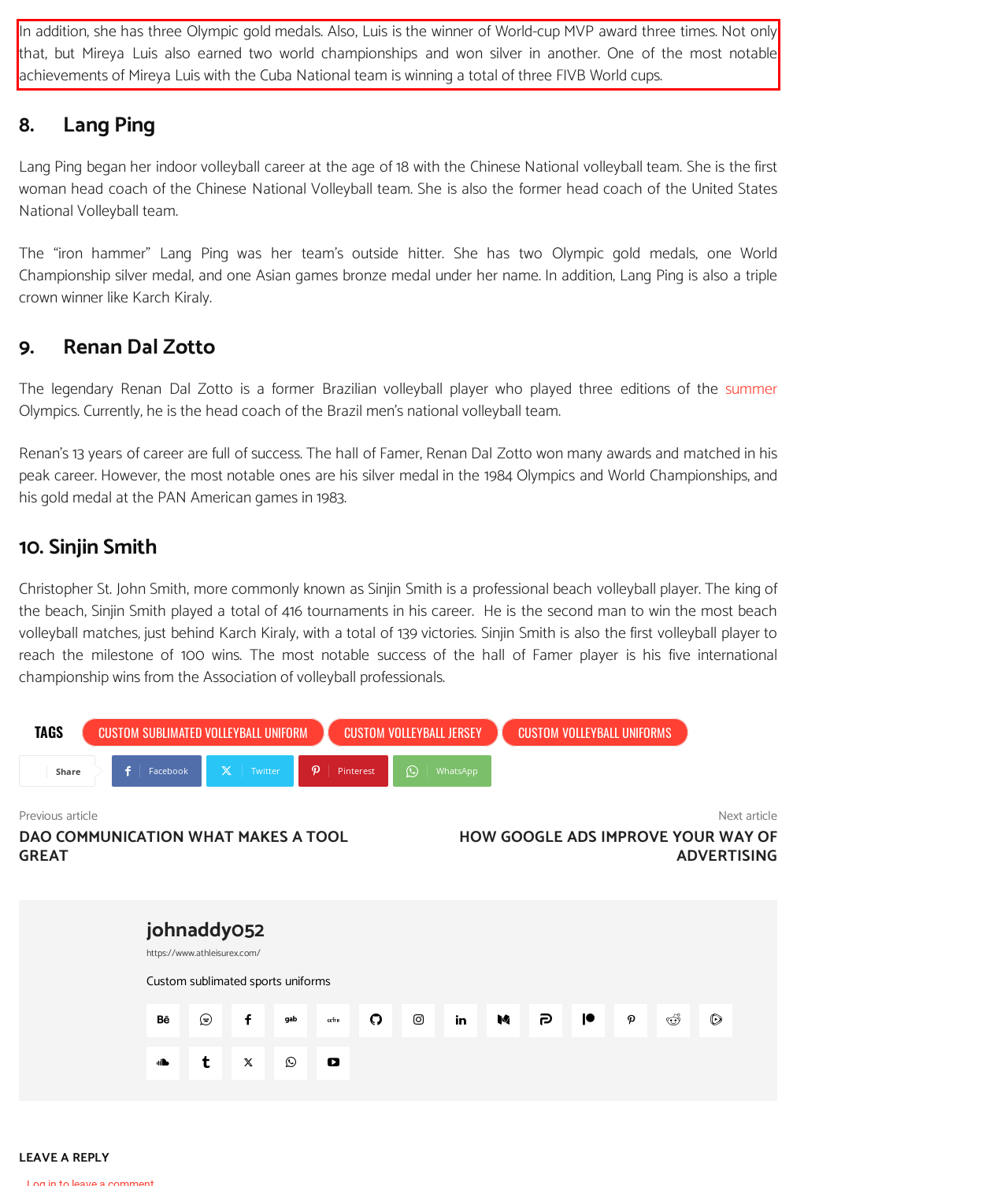You have a screenshot of a webpage with a UI element highlighted by a red bounding box. Use OCR to obtain the text within this highlighted area.

In addition, she has three Olympic gold medals. Also, Luis is the winner of World-cup MVP award three times. Not only that, but Mireya Luis also earned two world championships and won silver in another. One of the most notable achievements of Mireya Luis with the Cuba National team is winning a total of three FIVB World cups.